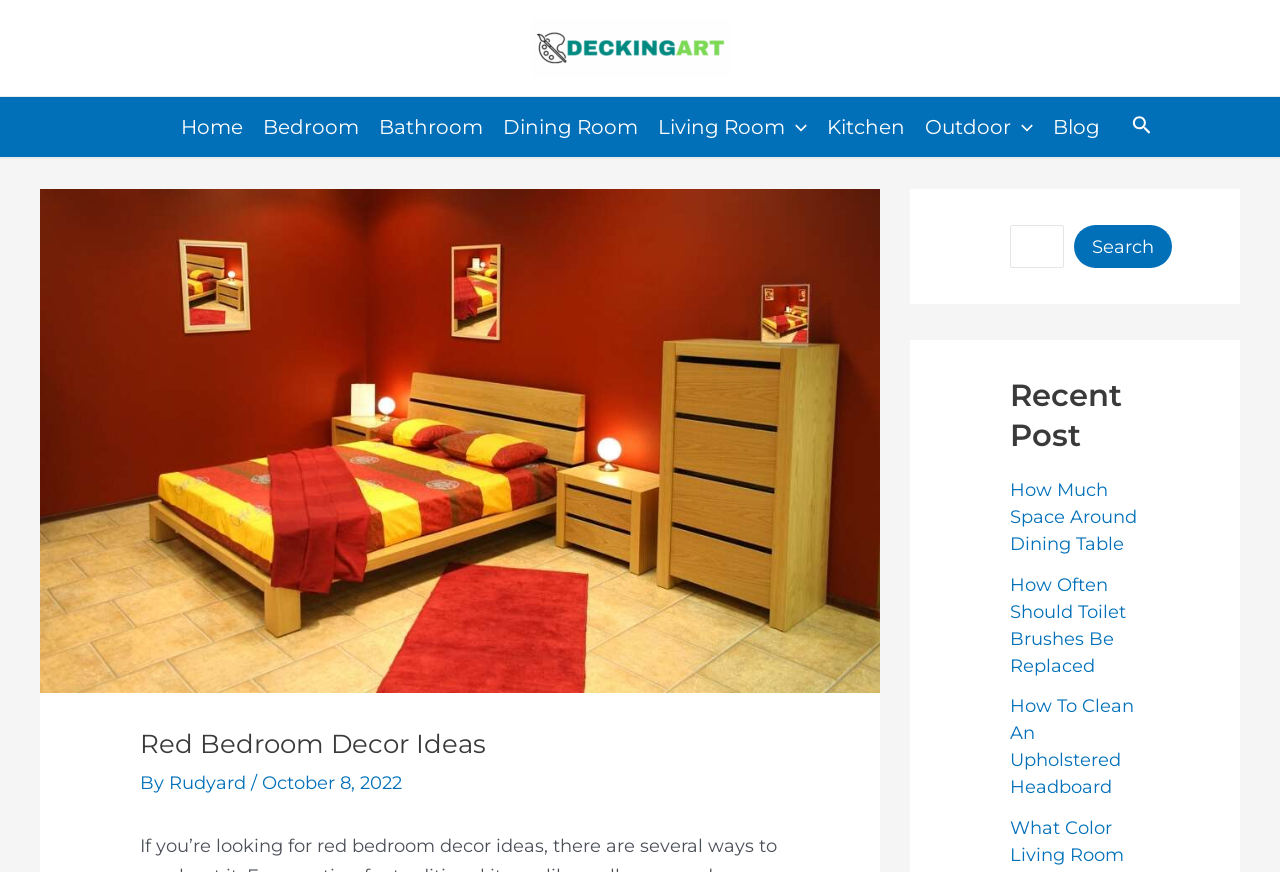Find and generate the main title of the webpage.

Red Bedroom Decor Ideas